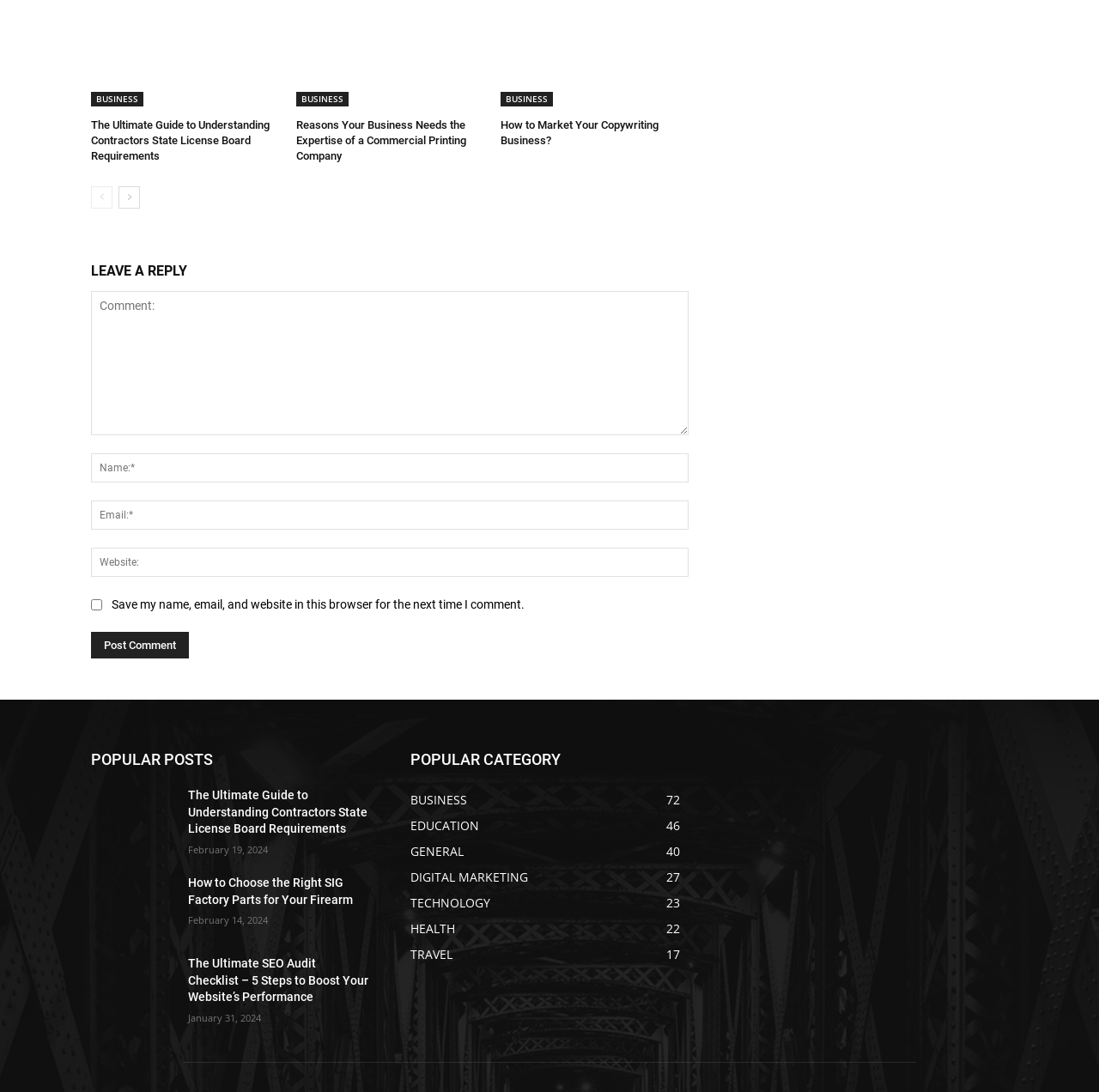Pinpoint the bounding box coordinates of the area that must be clicked to complete this instruction: "View the 'POPULAR POSTS'".

[0.083, 0.683, 0.336, 0.709]